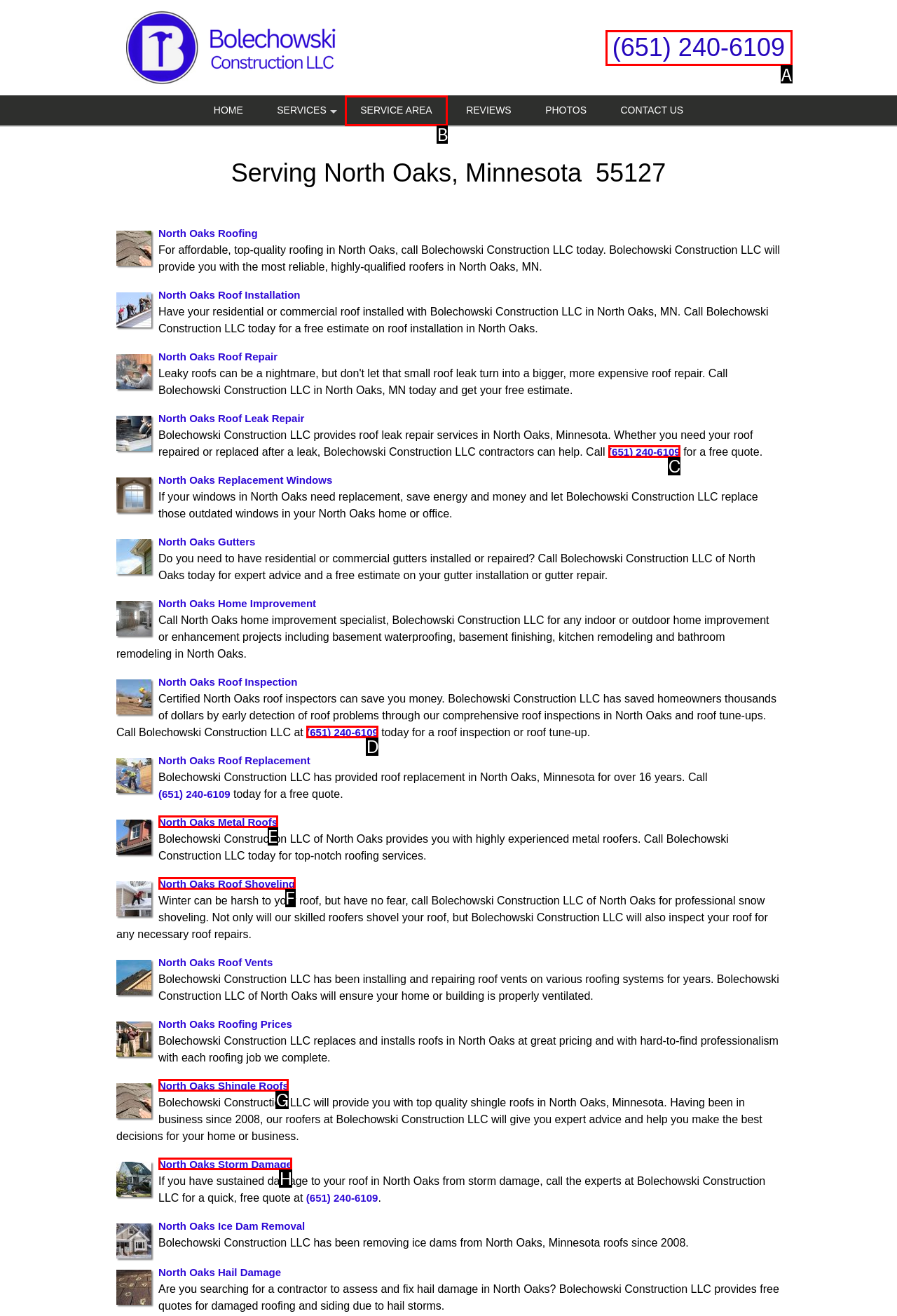Select the letter of the element you need to click to complete this task: Show all gallery items
Answer using the letter from the specified choices.

None